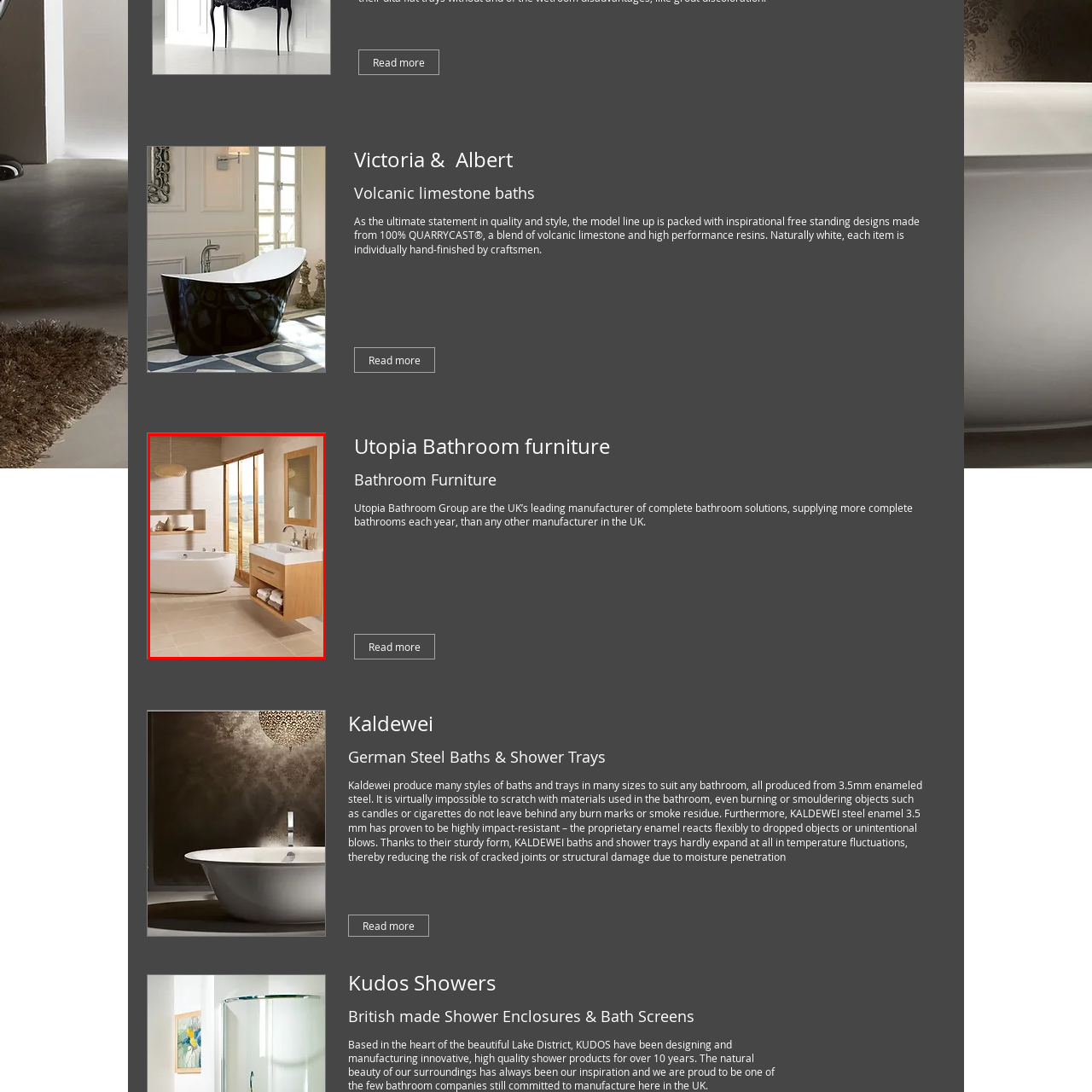Observe the image enclosed by the red box and thoroughly answer the subsequent question based on the visual details: Is the vanity made of wood?

The caption describes the vanity unit as 'sleek wooden', implying that the material used to make the vanity is wood.